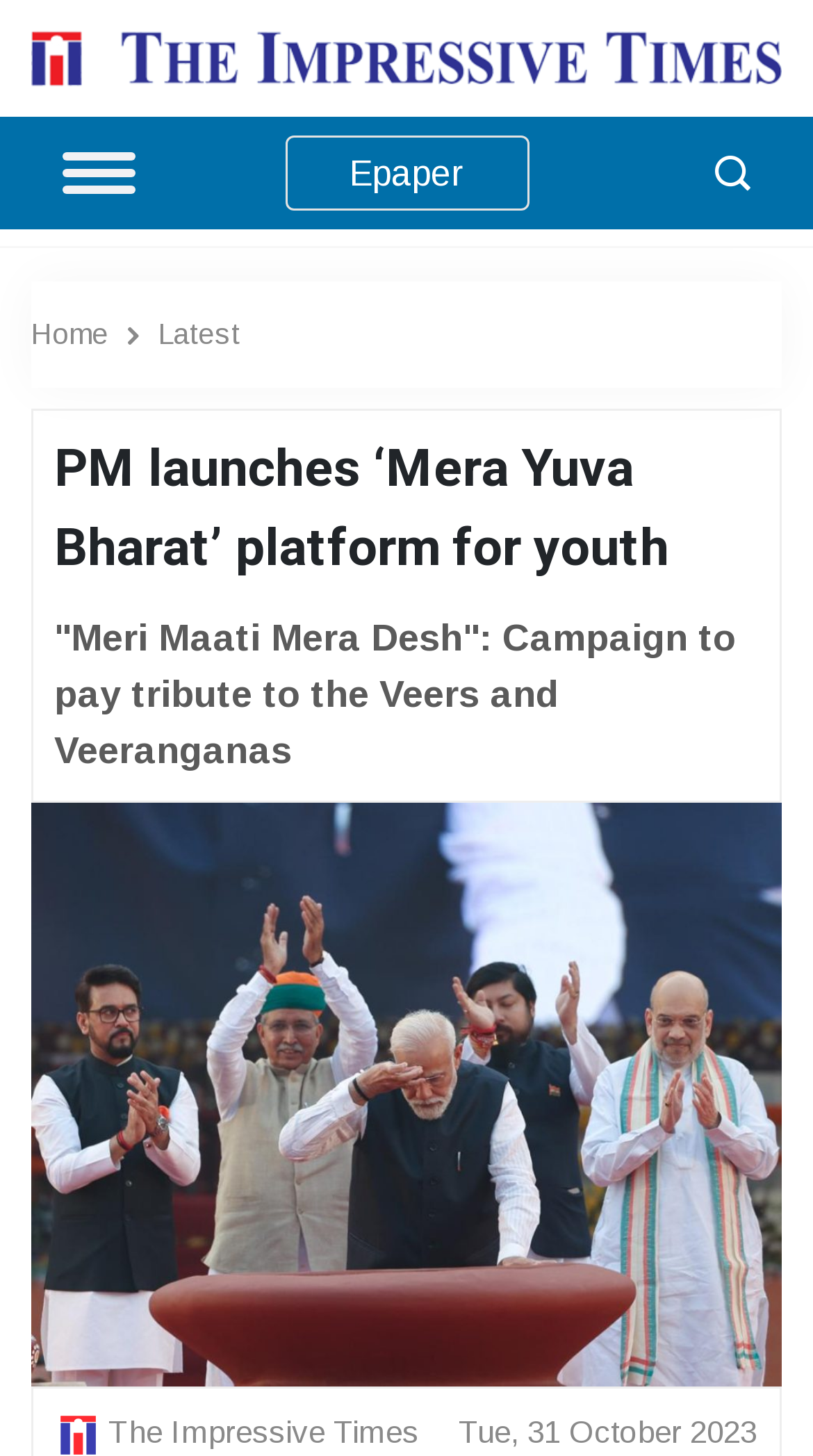What is the date mentioned on the webpage?
Please provide a single word or phrase in response based on the screenshot.

Tue, 31 October 2023